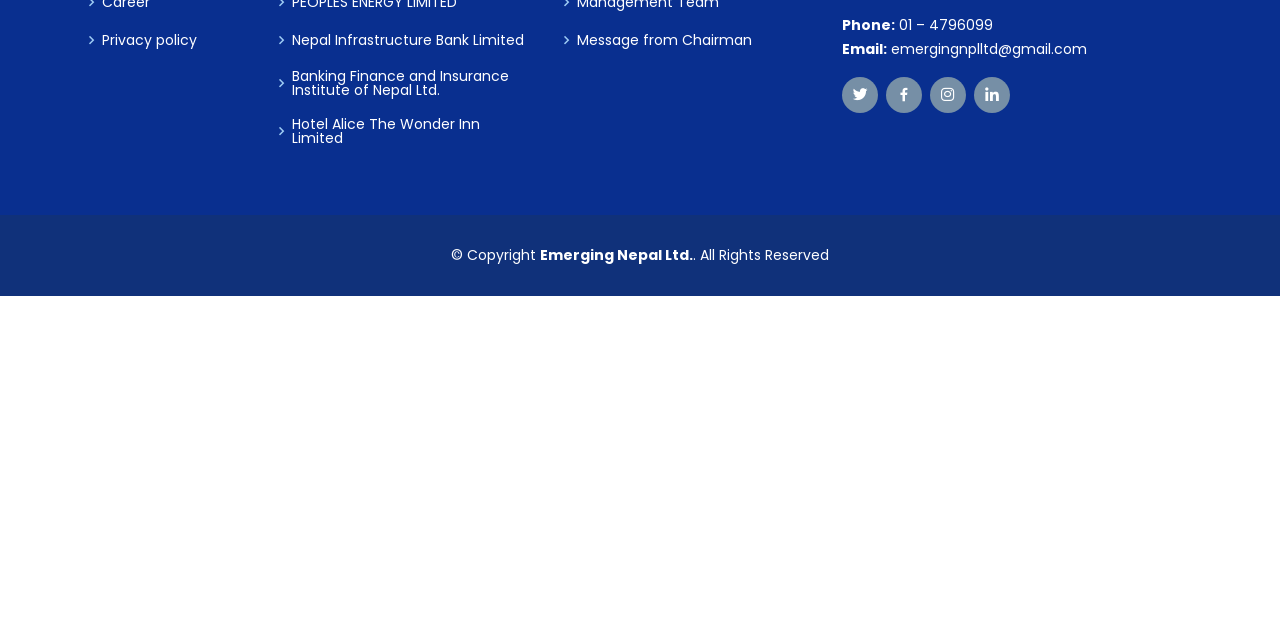Determine the bounding box for the UI element that matches this description: "Nepal Infrastructure Bank Limited".

[0.228, 0.052, 0.409, 0.074]